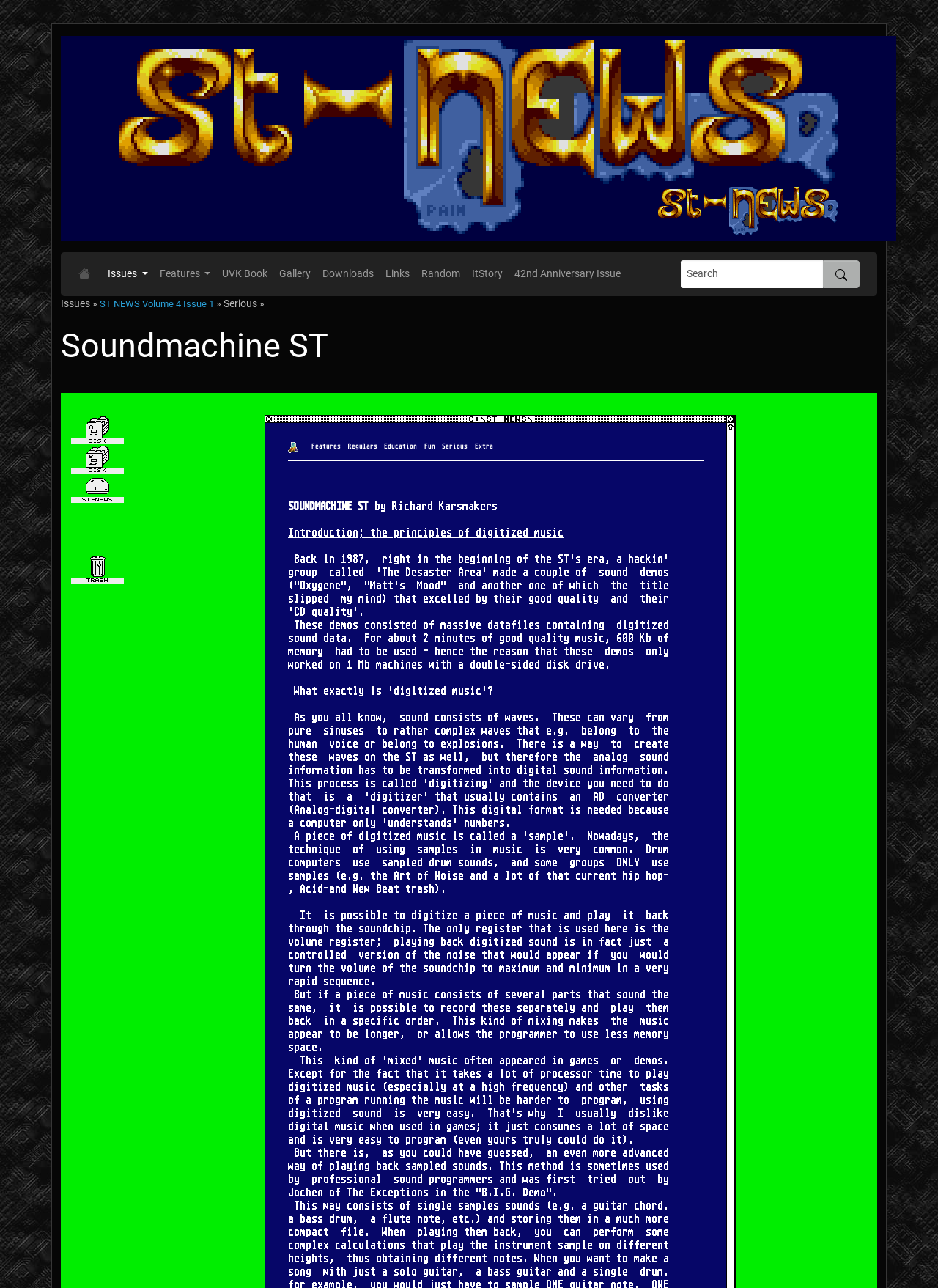What is the author of the article 'Soundmachine ST'?
Can you provide a detailed and comprehensive answer to the question?

The author of the article 'Soundmachine ST' is Richard Karsmakers, which can be found in the article content where it is mentioned 'by Richard Karsmakers'.